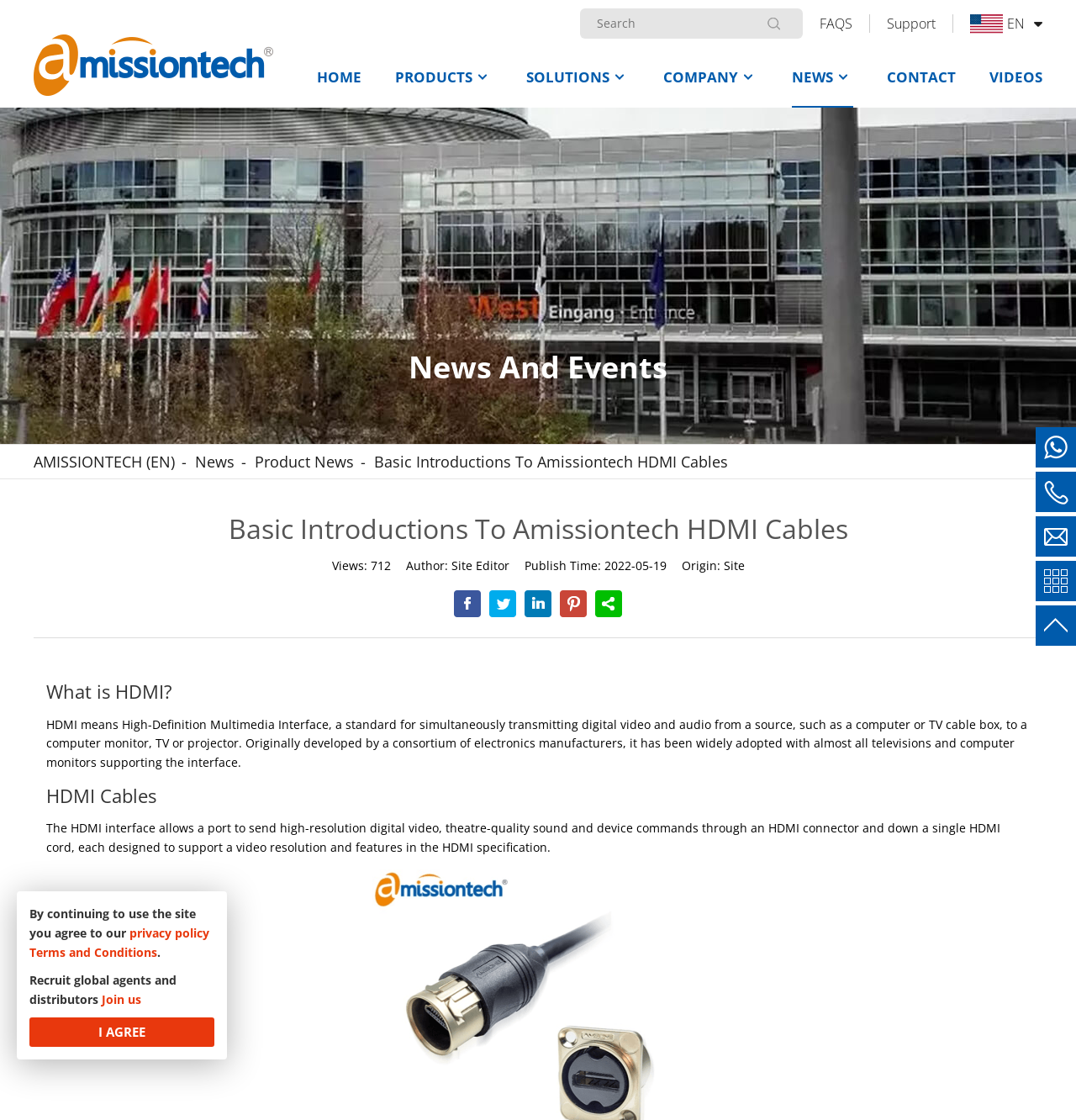What is the purpose of HDMI cables?
Provide a detailed answer to the question, using the image to inform your response.

According to the webpage content, HDMI cables are used to transmit digital video and audio from a source, such as a computer or TV cable box, to a computer monitor, TV, or projector. This is explained in the section 'What is HDMI?' on the webpage.